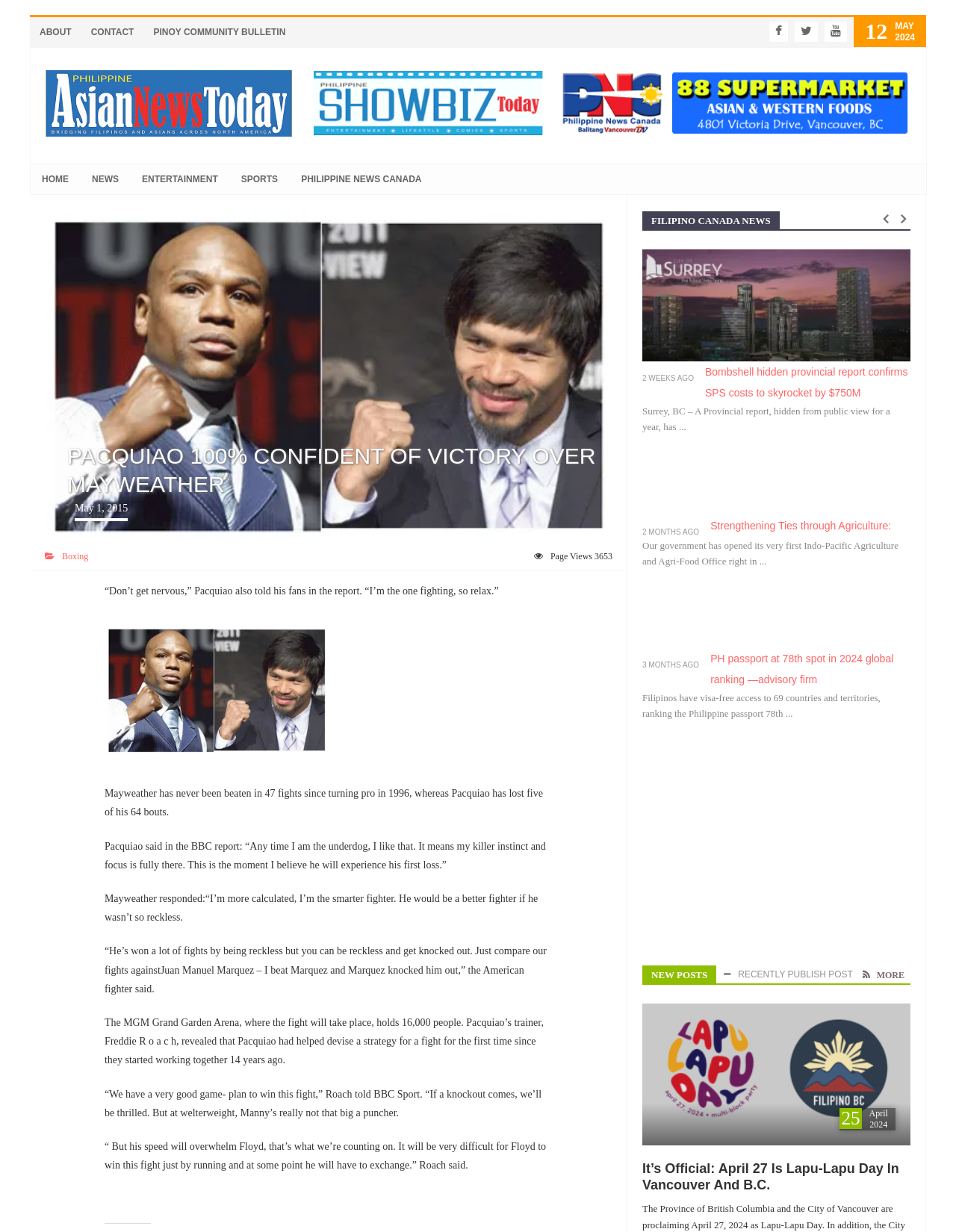Extract the main title from the webpage and generate its text.

PACQUIAO 100% CONFIDENT OF VICTORY OVER MAYWEATHER